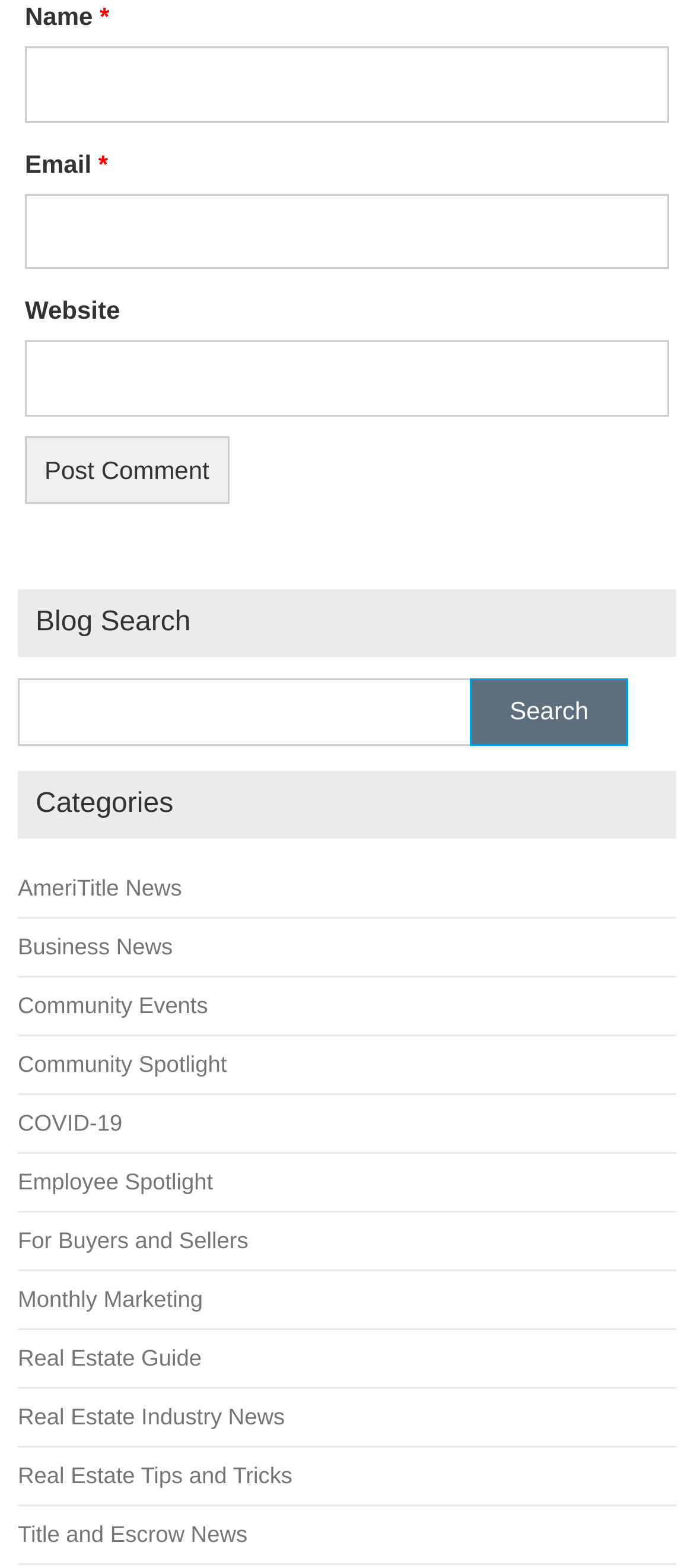Analyze the image and provide a detailed answer to the question: What is the label of the search box?

The search box has a label 'Search for:' which is indicated by the StaticText element with the same text.